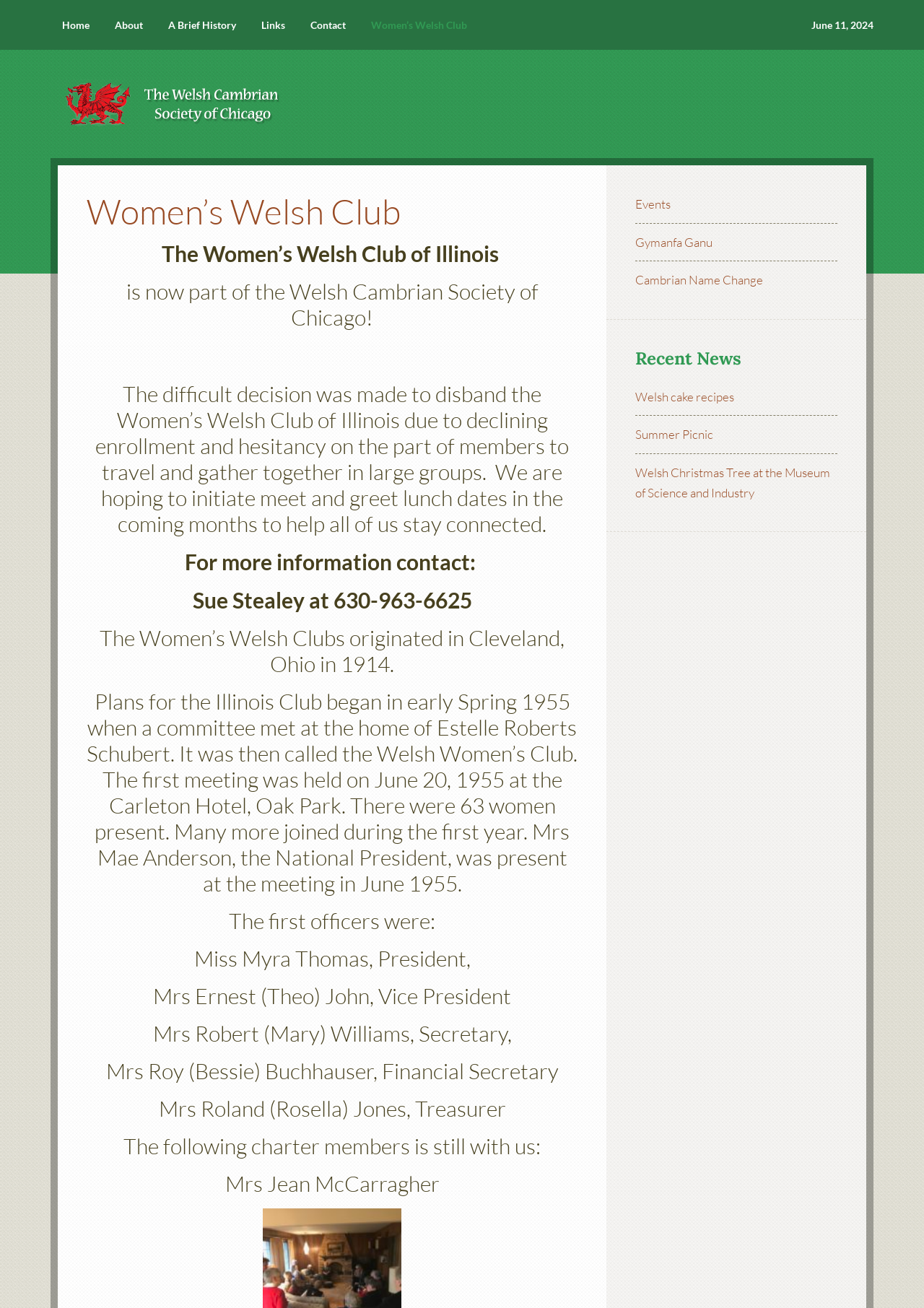Pinpoint the bounding box coordinates of the clickable element to carry out the following instruction: "Learn about the Welsh cake recipes."

[0.688, 0.297, 0.795, 0.309]